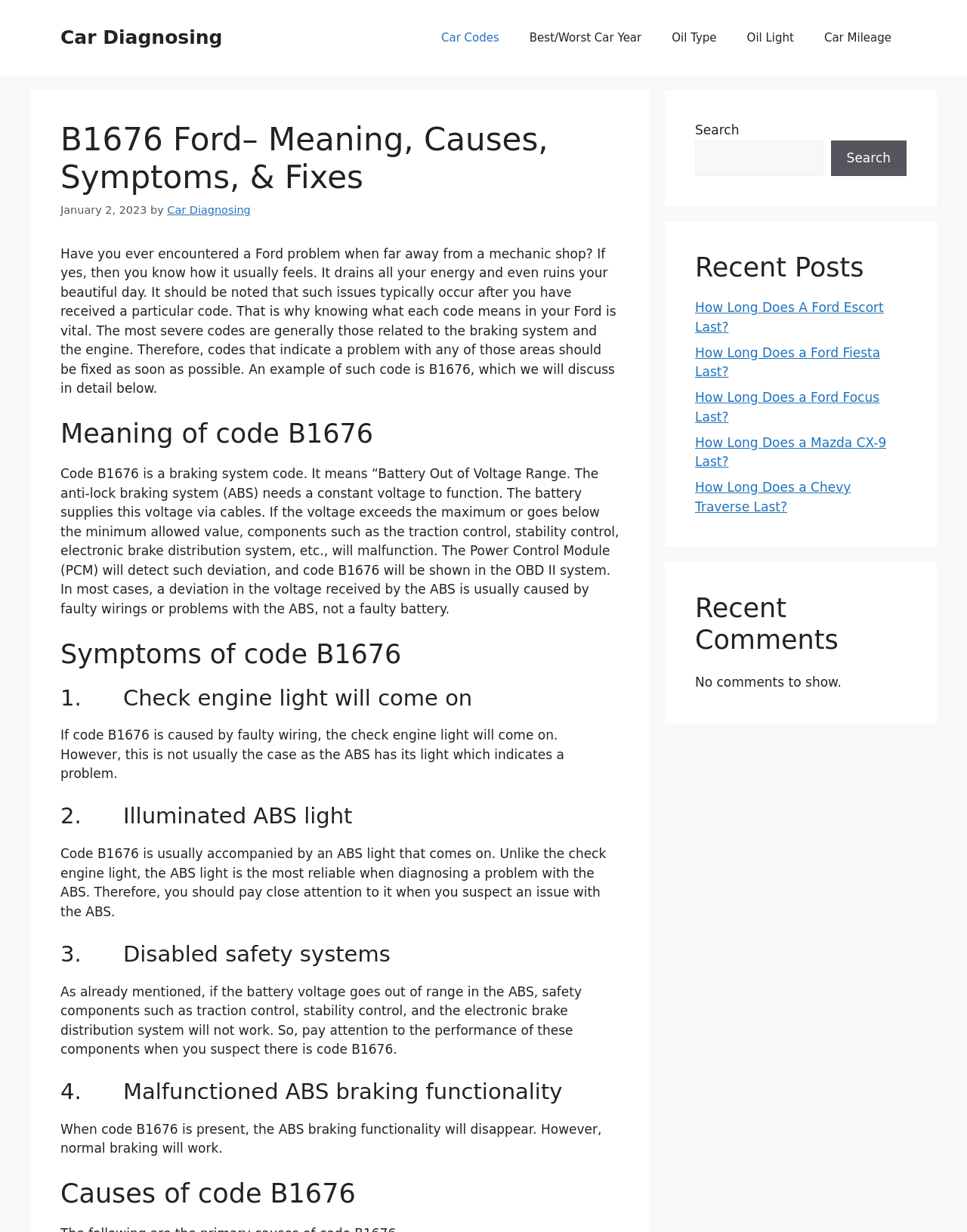What is the most reliable indicator of a problem with the ABS?
Using the image as a reference, give a one-word or short phrase answer.

ABS light